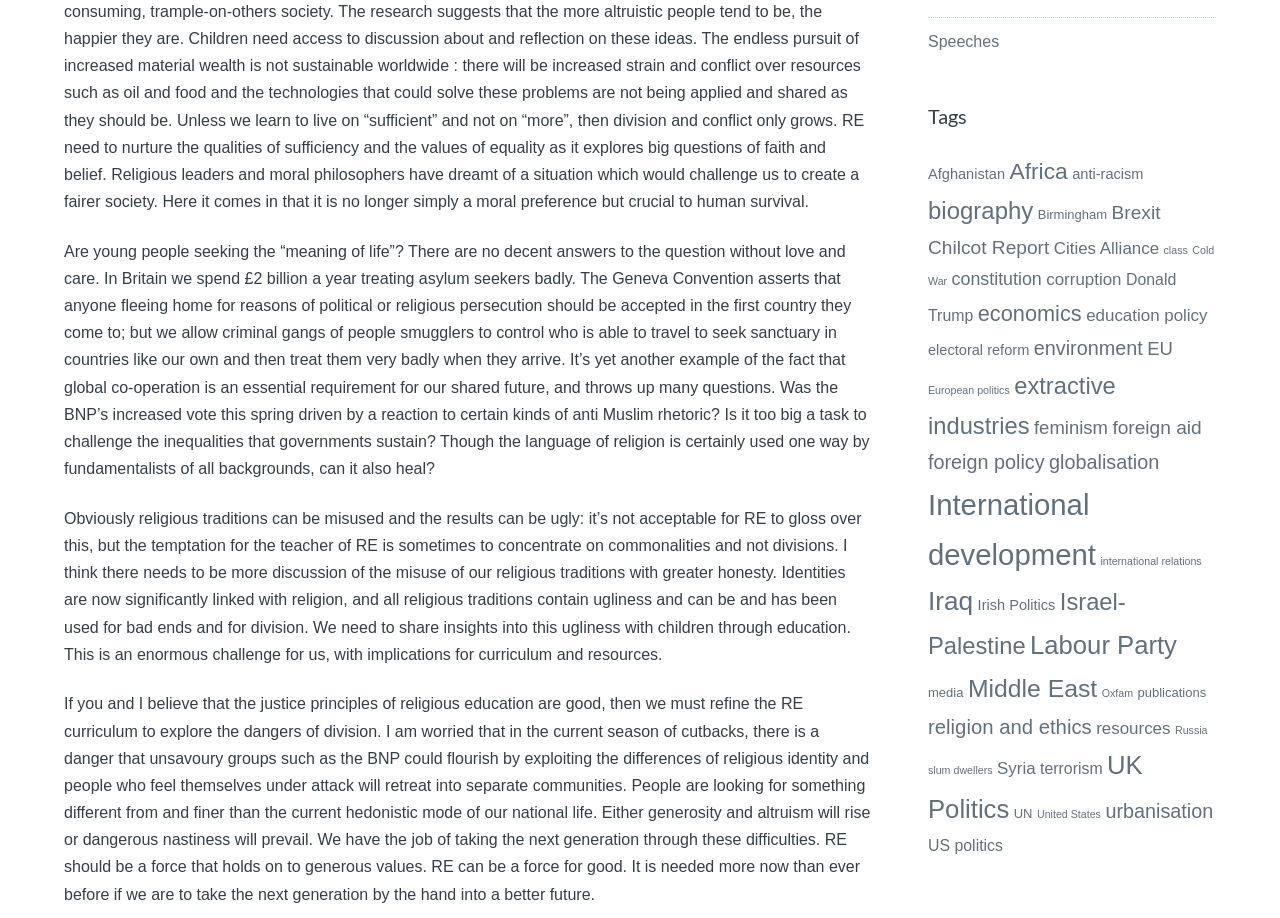Highlight the bounding box of the UI element that corresponds to this description: "religion and ethics".

[0.725, 0.78, 0.853, 0.804]